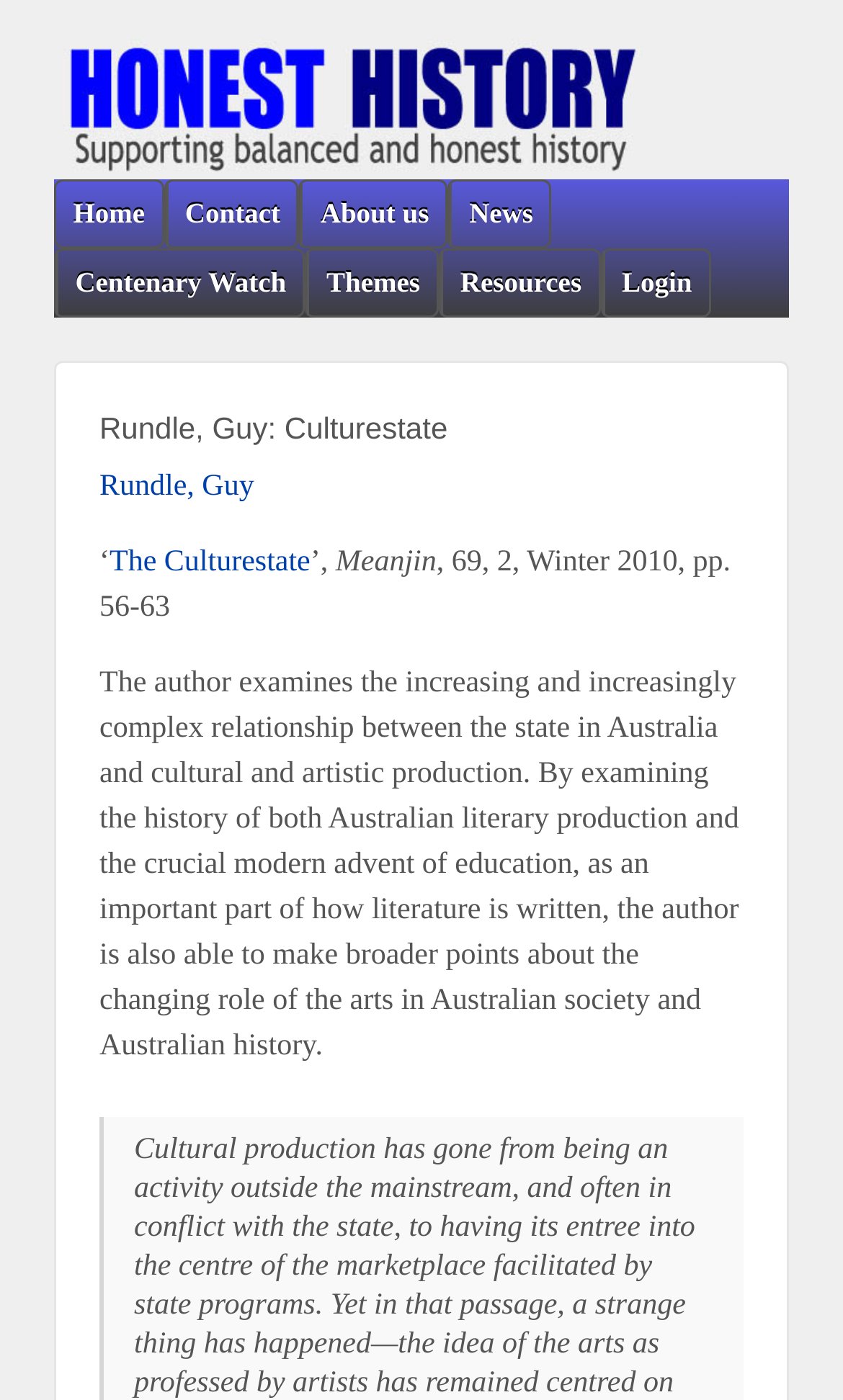Generate the title text from the webpage.

Rundle, Guy: Culturestate